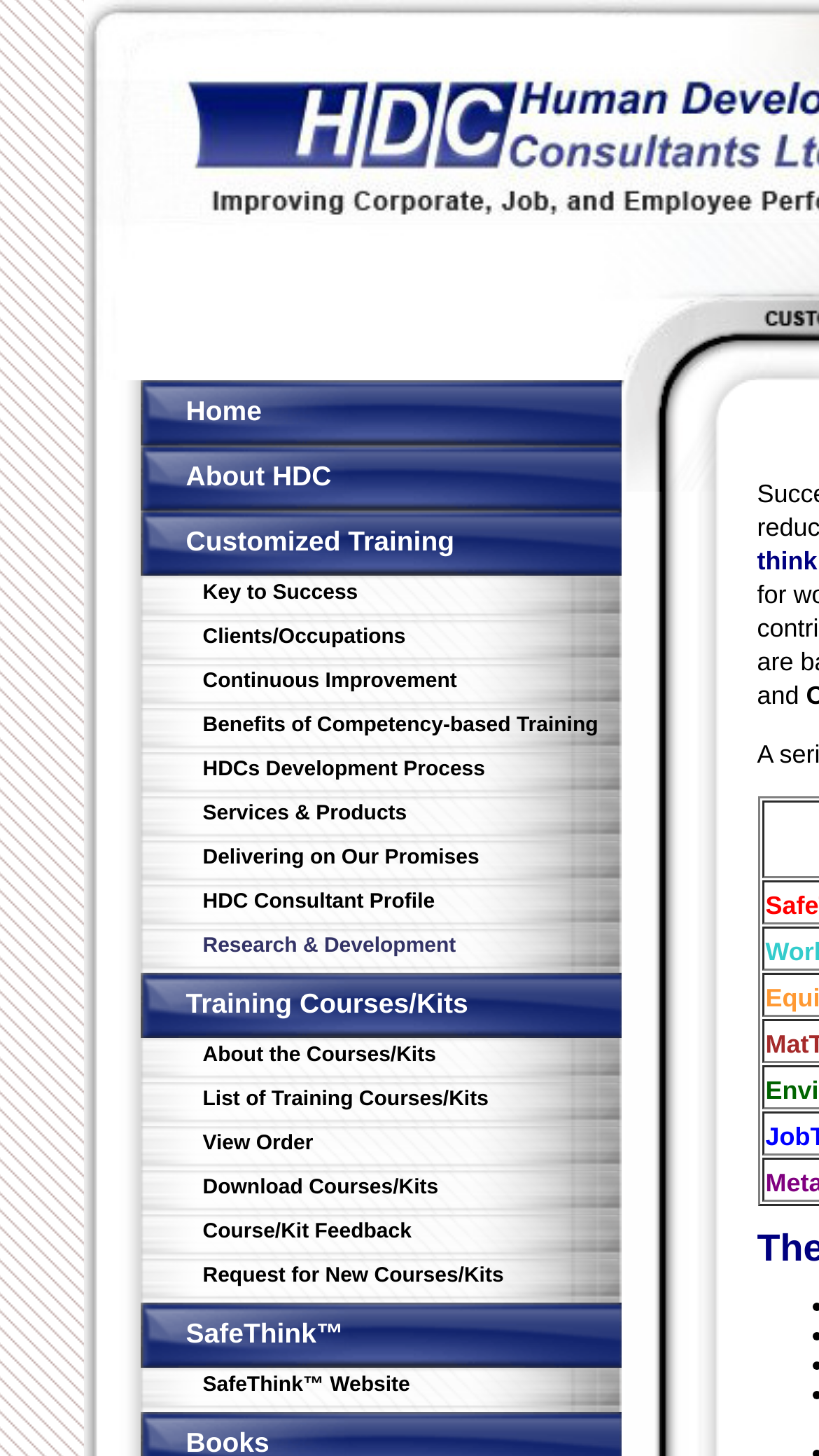What is the purpose of the 'View Order' link? Using the information from the screenshot, answer with a single word or phrase.

To view orders